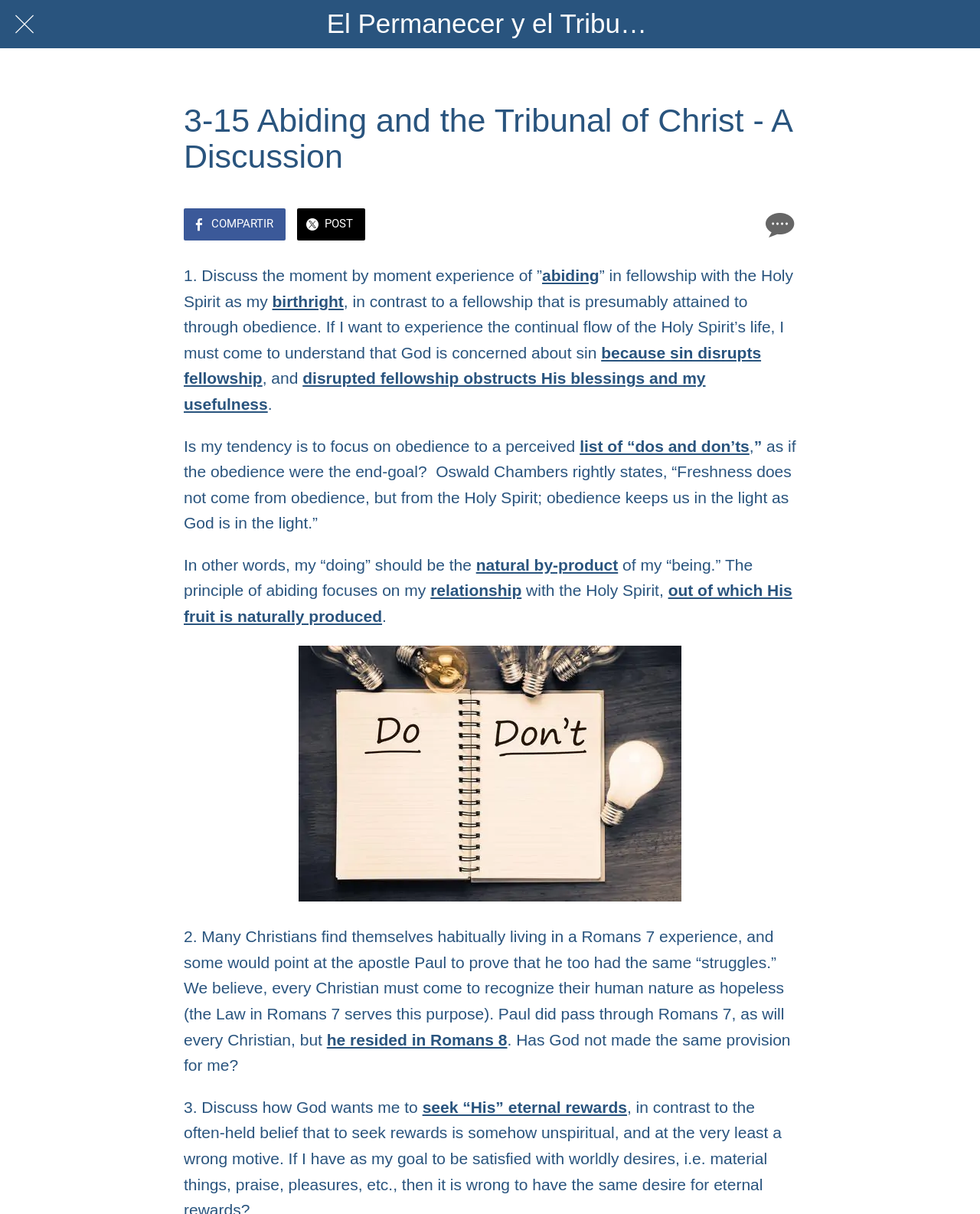Detail the various sections and features of the webpage.

This webpage appears to be a discussion forum or blog post focused on the topic of "Abiding and the Tribunal of Christ." The page has a prominent heading at the top, "3-15 Abiding and the Tribunal of Christ - A Discussion," which is also a link. Below the heading, there are several buttons, including "Cerrar," "Comentarios," "COMPARTIR," and "POST," which suggest that users can interact with the content and share it with others.

The main content of the page is a series of paragraphs discussing the concept of "abiding" in fellowship with the Holy Spirit. The text is divided into three sections, each with a numbered heading. The first section explores the idea of abiding as a moment-by-moment experience, contrasting it with a fellowship that is attained through obedience. The text discusses the importance of understanding that God is concerned about sin because it disrupts fellowship, and how disrupted fellowship obstructs His blessings and our usefulness.

The second section appears to be a discussion about the tendency to focus on obedience to a list of "dos and don'ts" rather than on the relationship with the Holy Spirit. The text quotes Oswald Chambers, emphasizing that freshness comes from the Holy Spirit, not from obedience.

The third section discusses how God wants us to seek His eternal rewards. There is also an image on the page, which appears to be a thumbnail or icon related to the discussion topic.

Throughout the page, there are several static text elements, which suggest that the content is primarily text-based. The layout is clean, with a clear hierarchy of headings and paragraphs, making it easy to follow the discussion.